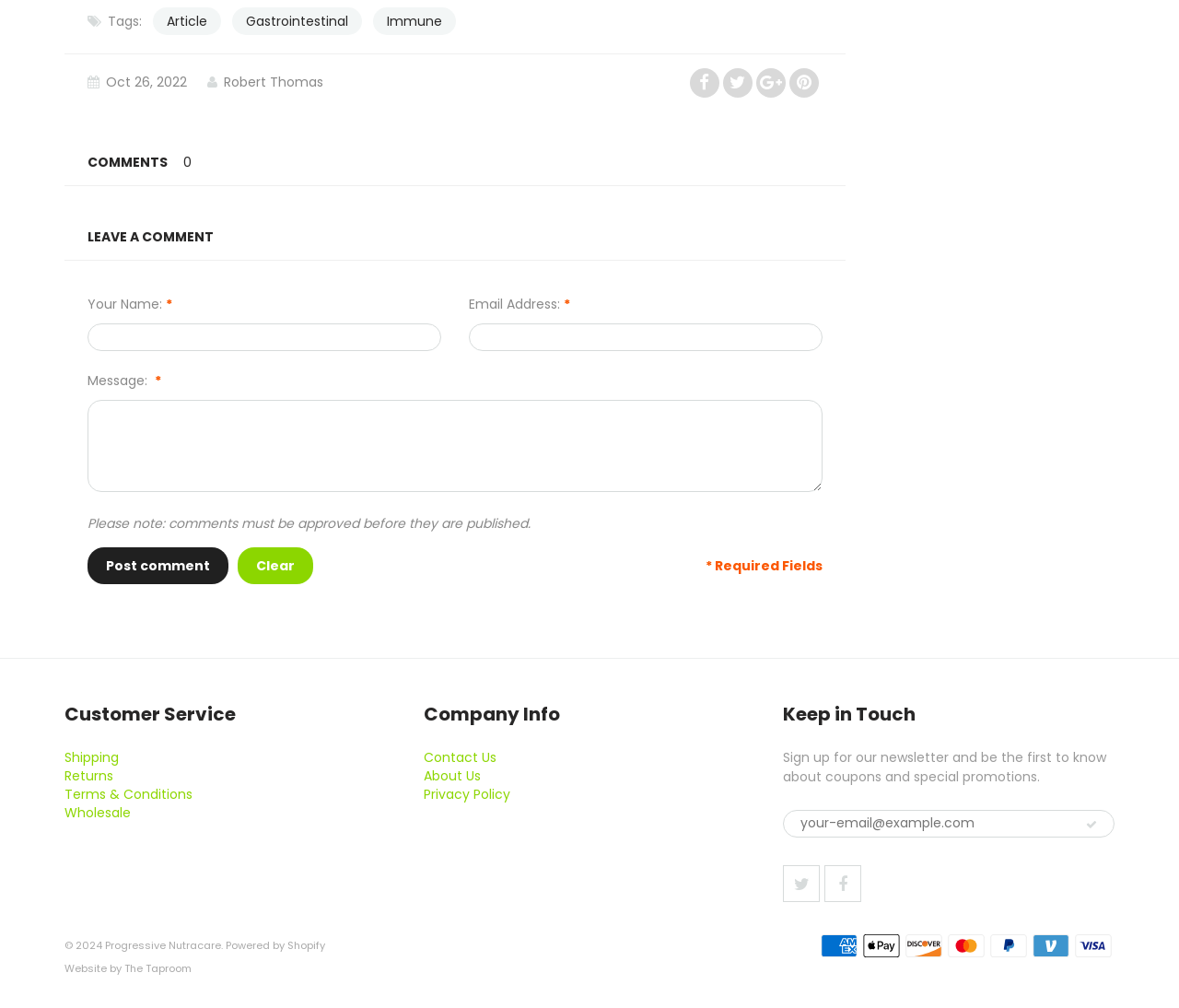Given the element description "Contact Us", identify the bounding box of the corresponding UI element.

[0.359, 0.742, 0.421, 0.76]